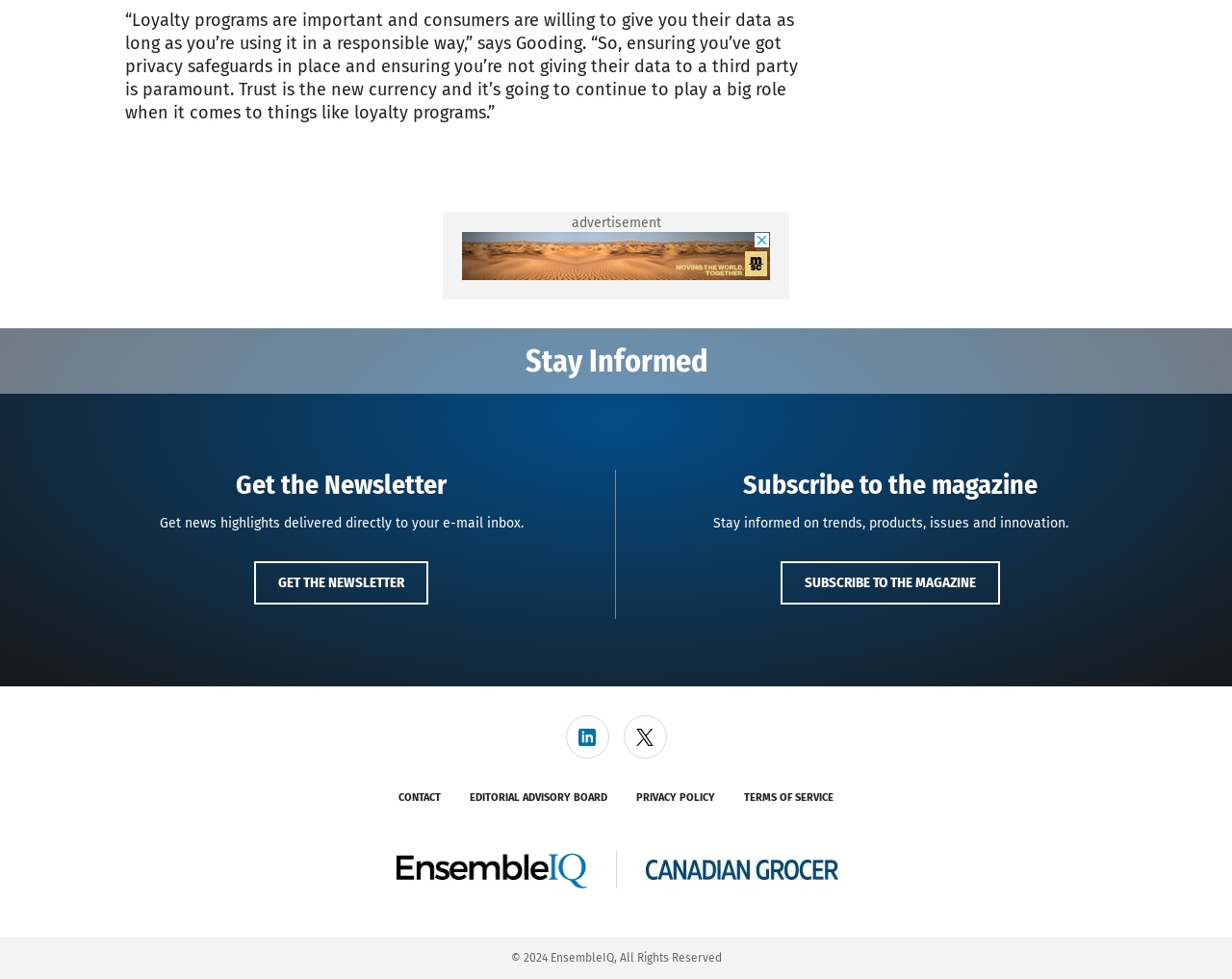What is the topic of the quote?
Provide an in-depth and detailed explanation in response to the question.

The quote is from Gooding, and it talks about the importance of loyalty programs and ensuring privacy safeguards are in place, so the topic of the quote is loyalty programs.